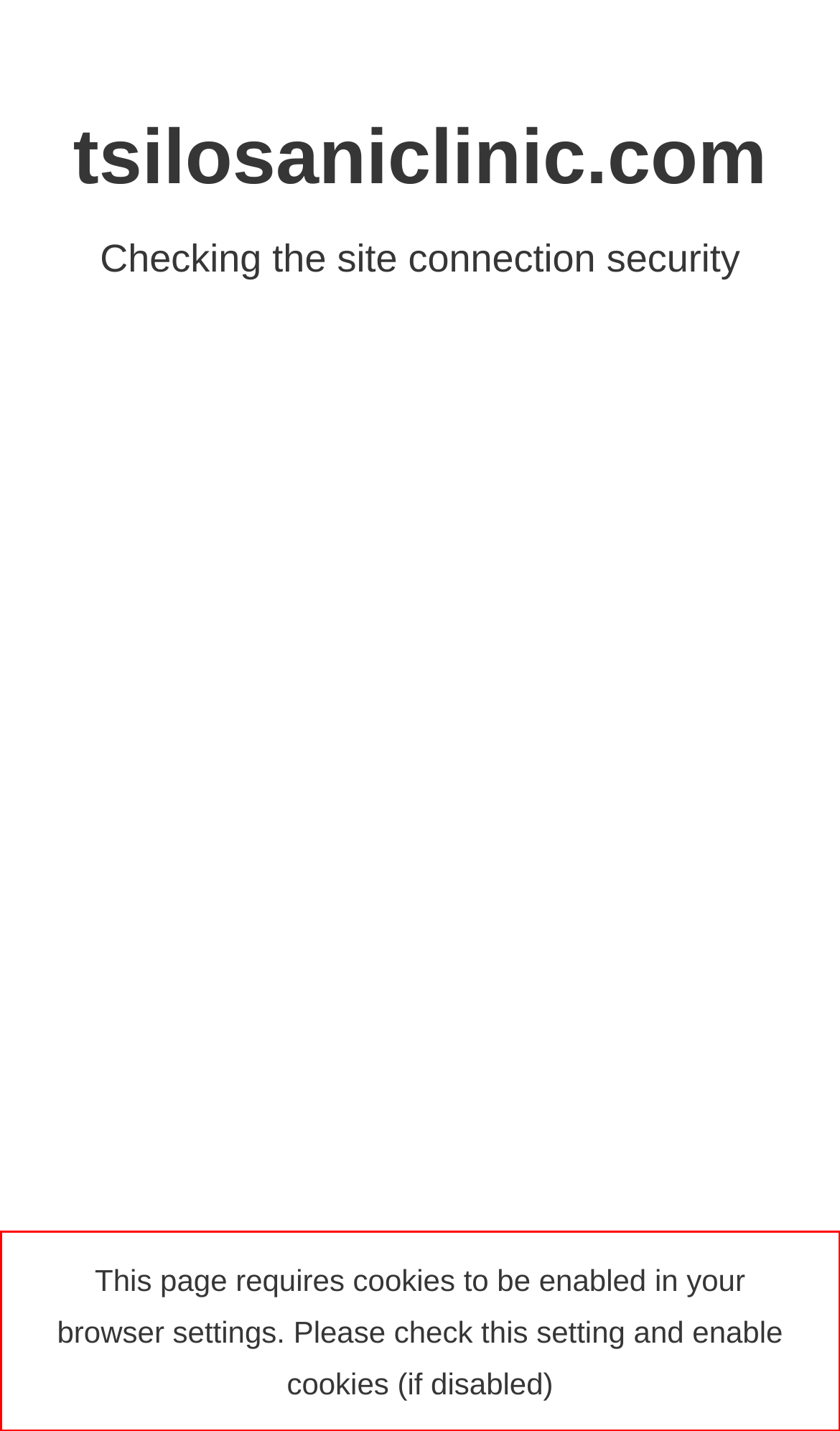Using the provided screenshot, read and generate the text content within the red-bordered area.

This page requires cookies to be enabled in your browser settings. Please check this setting and enable cookies (if disabled)